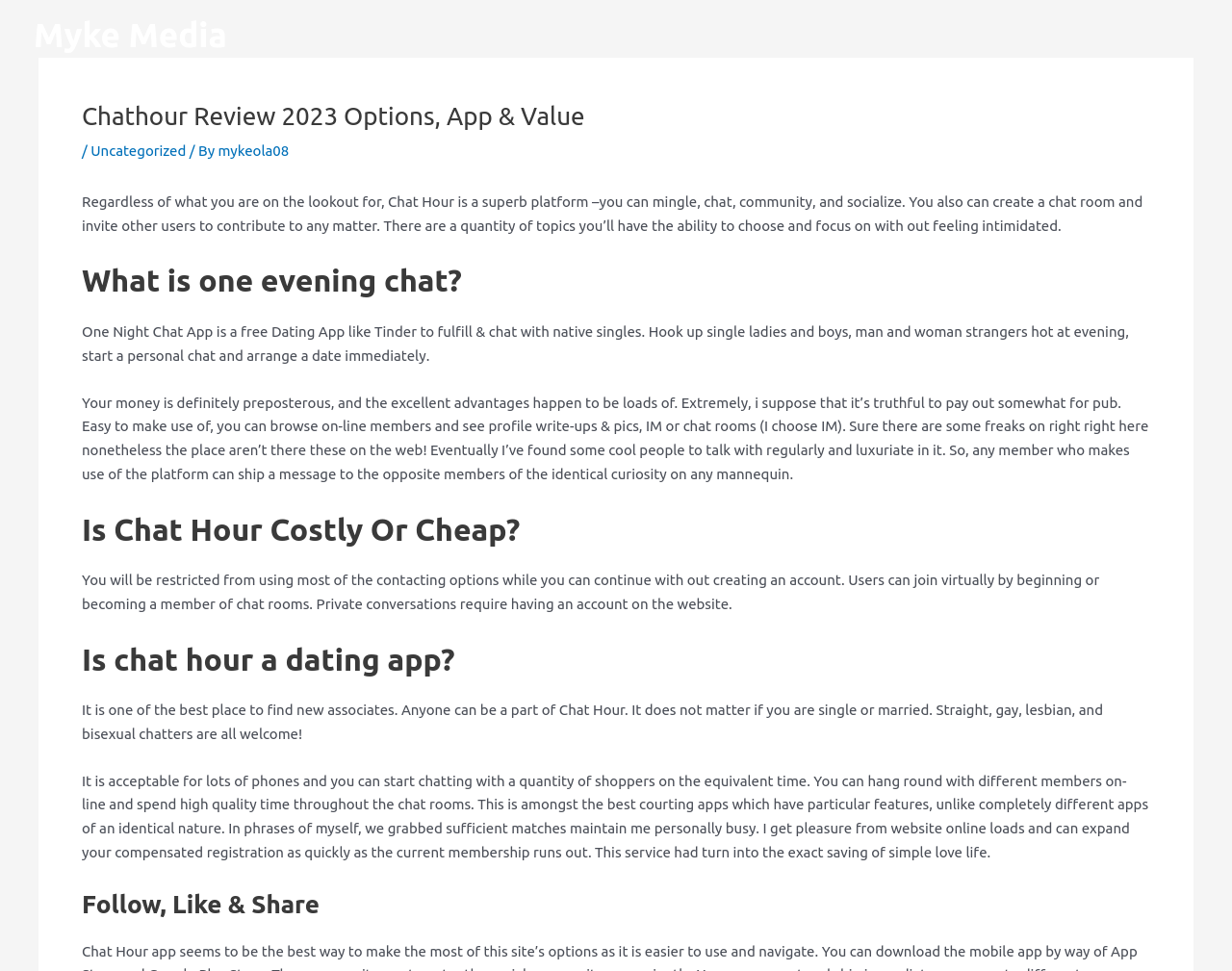Find the primary header on the webpage and provide its text.

Chathour Review 2023 Options, App & Value